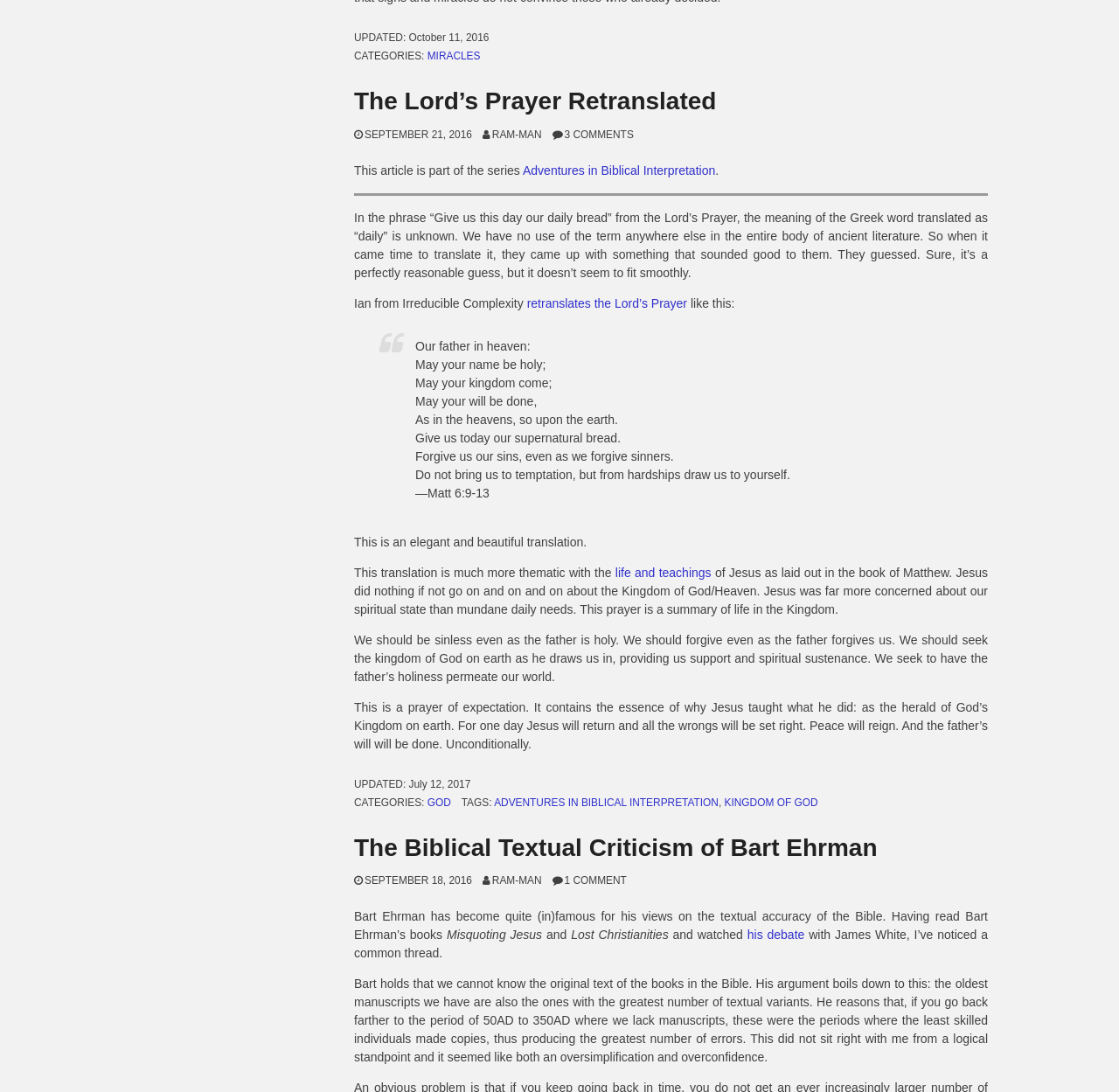Could you specify the bounding box coordinates for the clickable section to complete the following instruction: "Click the link to view the article 'Adventures in Biblical Interpretation'"?

[0.467, 0.149, 0.639, 0.162]